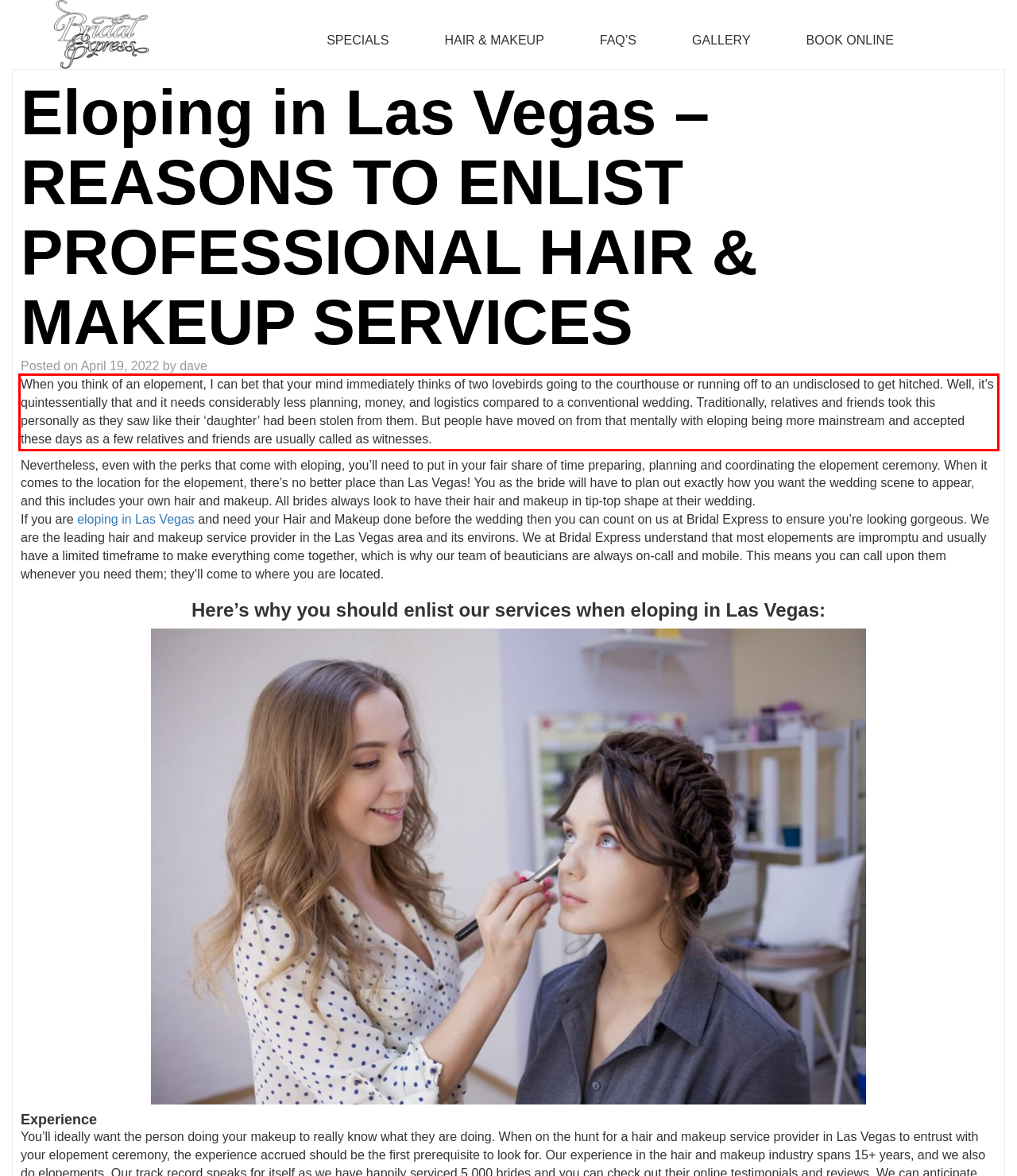Within the provided webpage screenshot, find the red rectangle bounding box and perform OCR to obtain the text content.

When you think of an elopement, I can bet that your mind immediately thinks of two lovebirds going to the courthouse or running off to an undisclosed to get hitched. Well, it’s quintessentially that and it needs considerably less planning, money, and logistics compared to a conventional wedding. Traditionally, relatives and friends took this personally as they saw like their ‘daughter’ had been stolen from them. But people have moved on from that mentally with eloping being more mainstream and accepted these days as a few relatives and friends are usually called as witnesses.